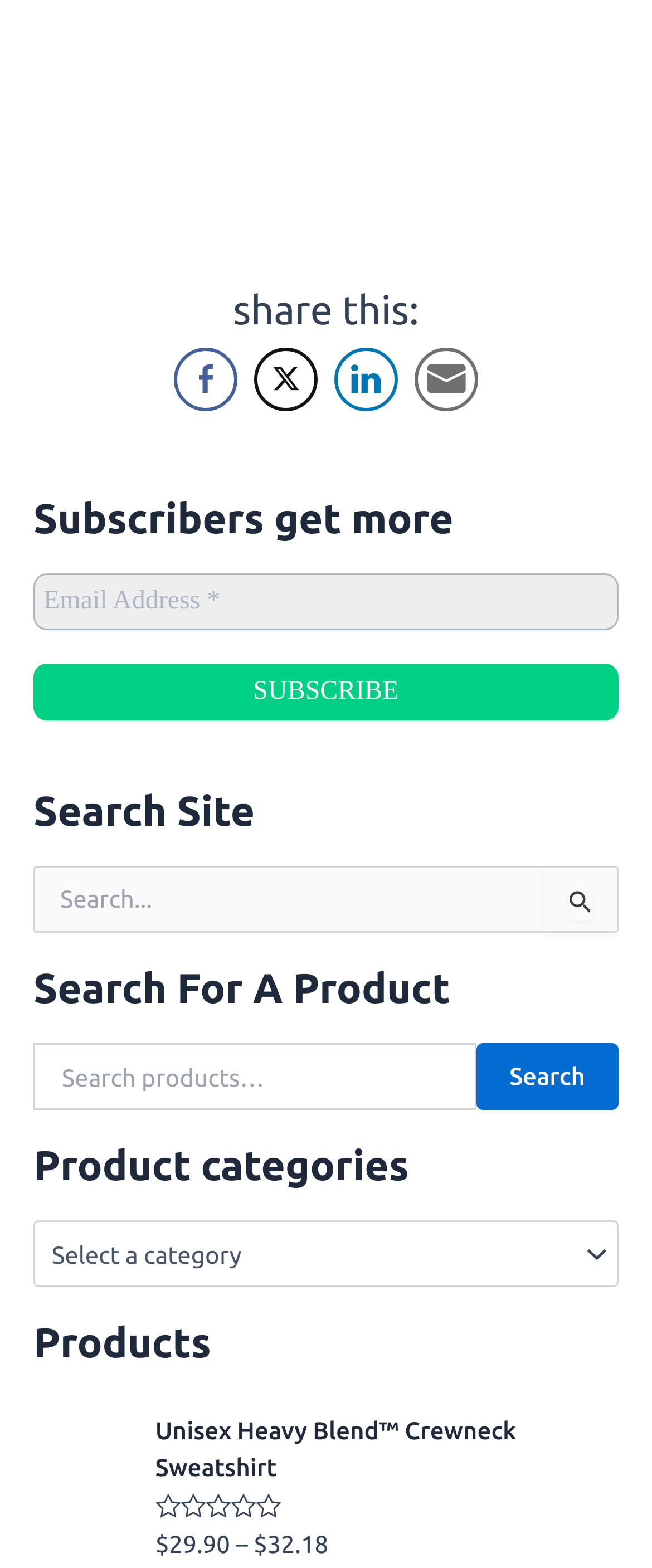Answer the question using only a single word or phrase: 
What is the purpose of the button with the text 'Facebook Share'?

To share on Facebook